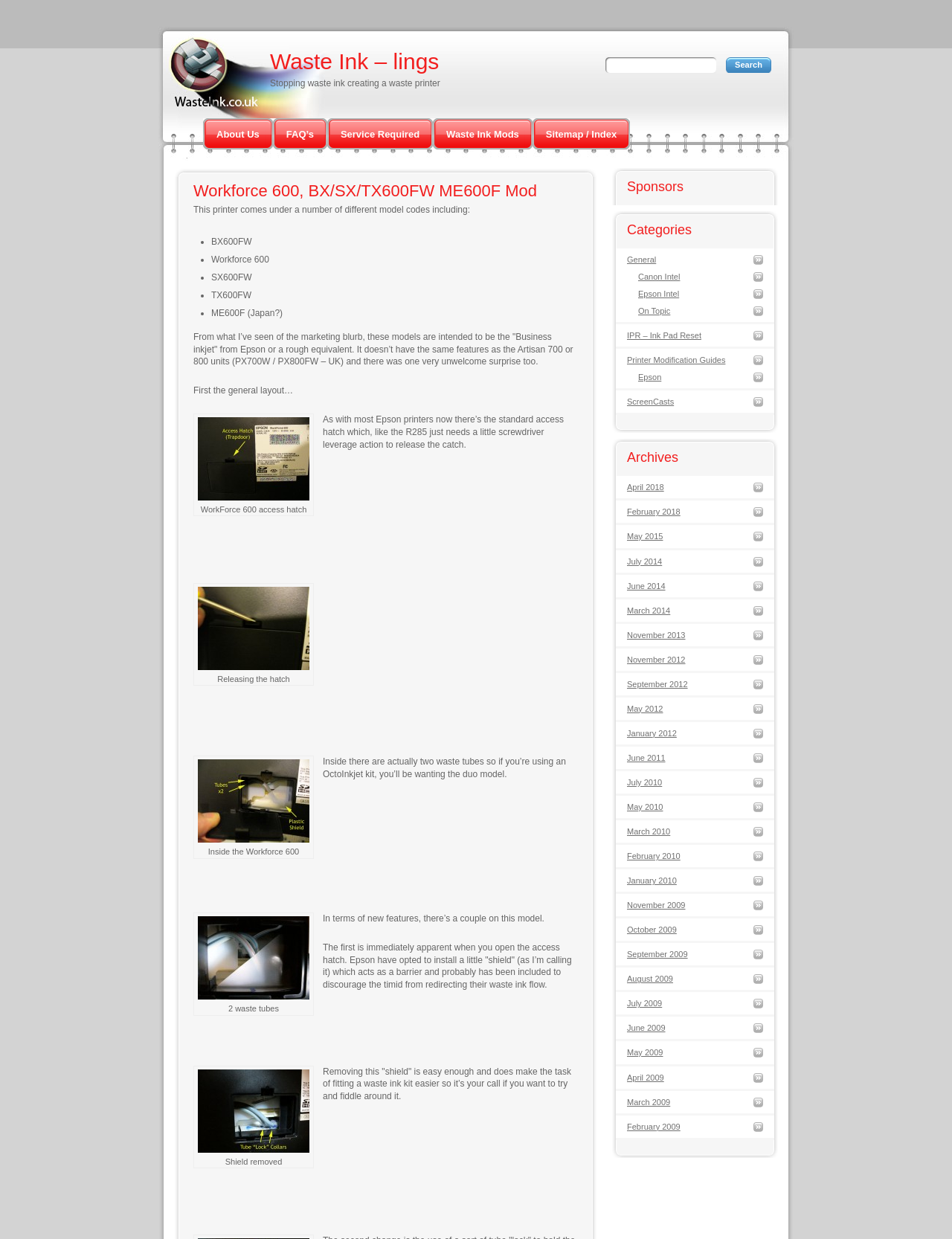Determine the bounding box coordinates of the clickable region to execute the instruction: "Check the archives for April 2018". The coordinates should be four float numbers between 0 and 1, denoted as [left, top, right, bottom].

[0.659, 0.39, 0.802, 0.404]